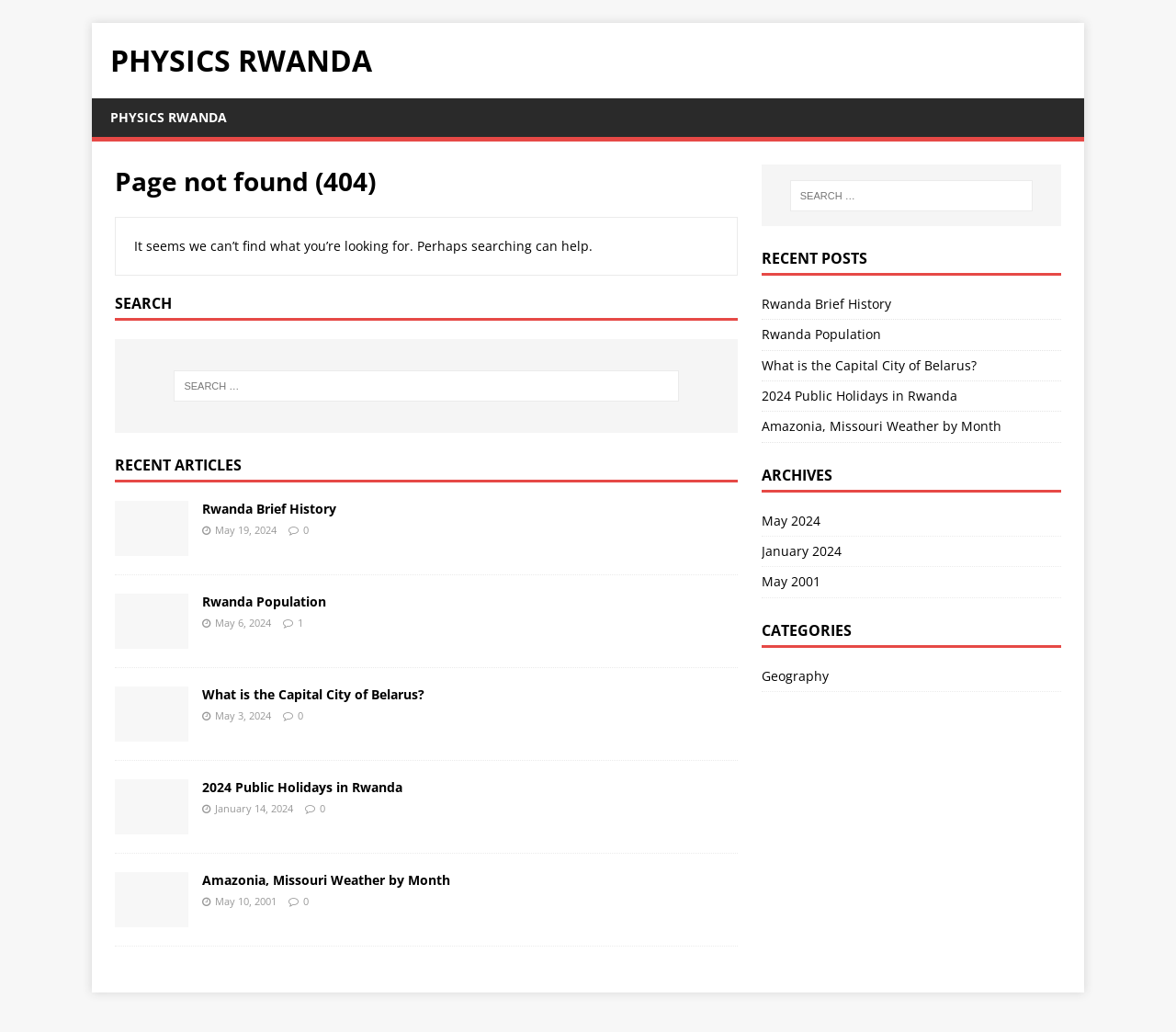Find the bounding box of the web element that fits this description: "title="Rwanda Brief History"".

[0.098, 0.519, 0.16, 0.536]